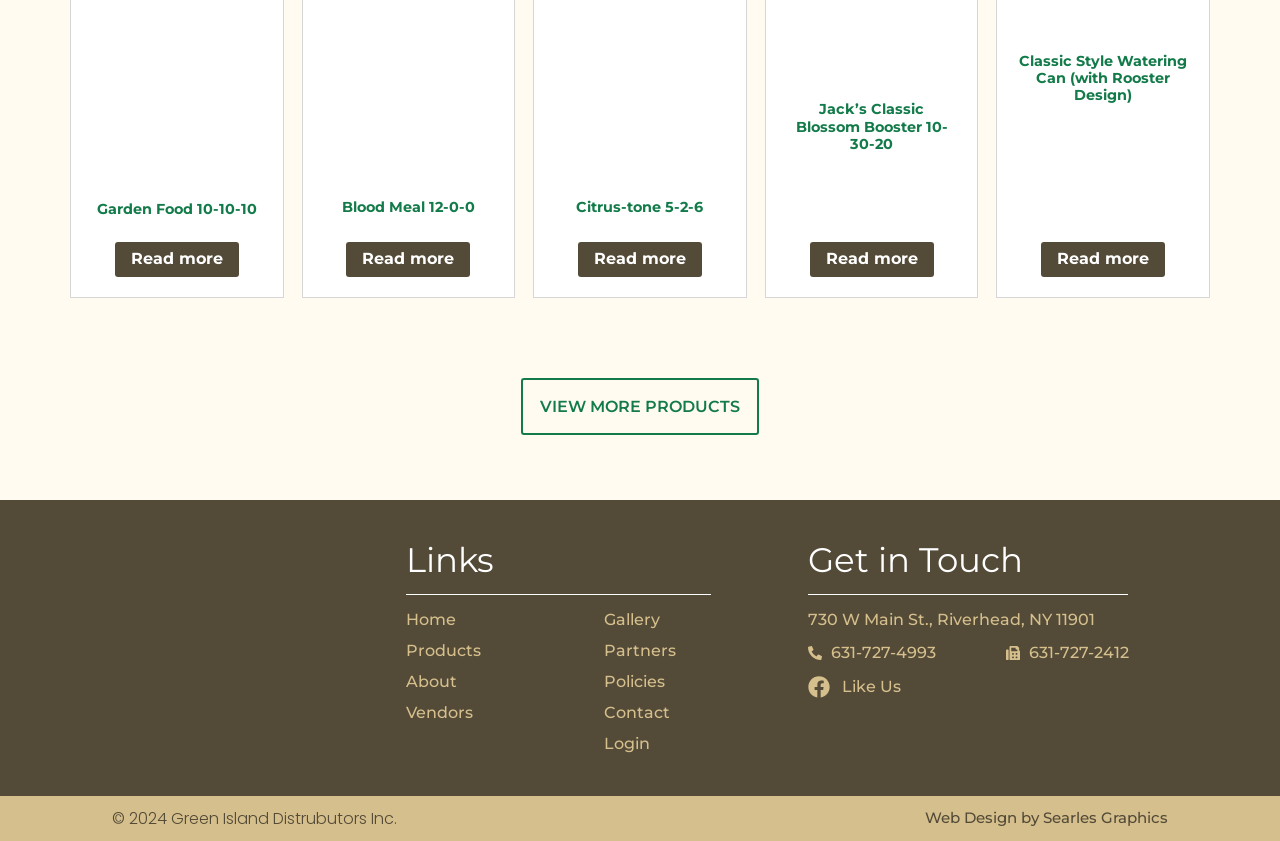Determine the bounding box coordinates for the area that should be clicked to carry out the following instruction: "Go to the home page".

[0.317, 0.723, 0.457, 0.752]